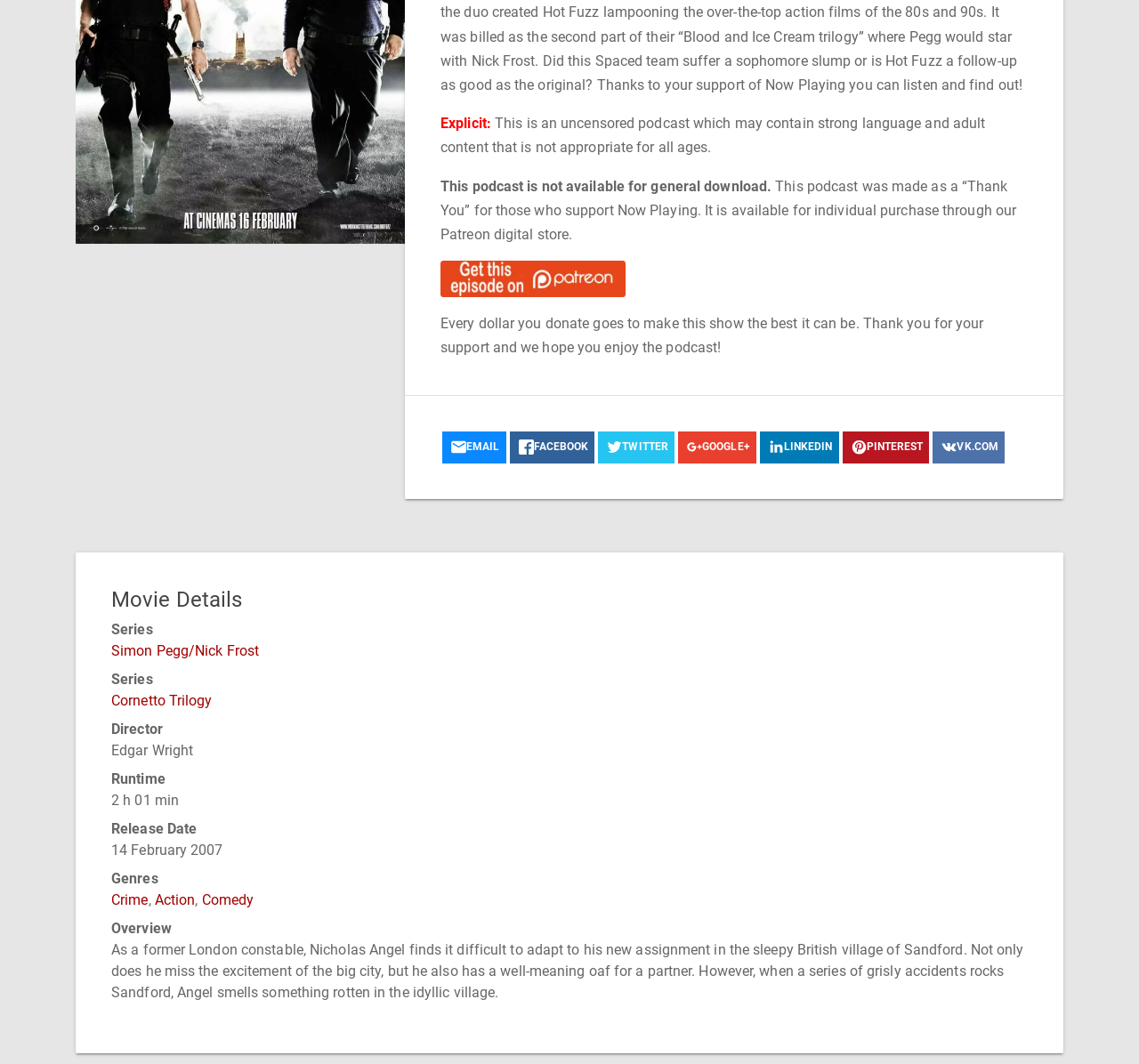Identify the bounding box for the described UI element: "facebook".

[0.447, 0.406, 0.522, 0.436]